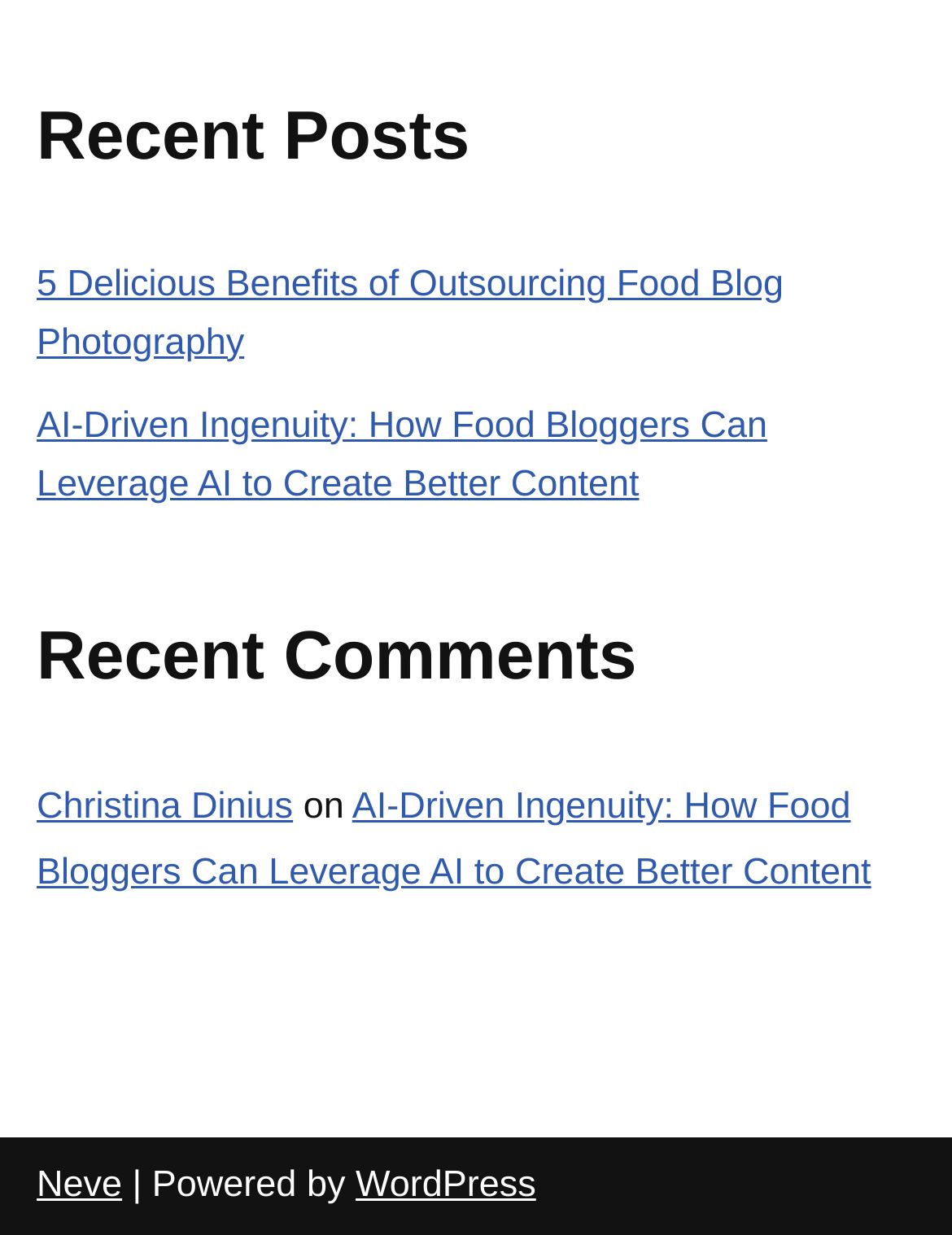Provide the bounding box coordinates of the HTML element described as: "Neve". The bounding box coordinates should be four float numbers between 0 and 1, i.e., [left, top, right, bottom].

[0.038, 0.943, 0.128, 0.976]